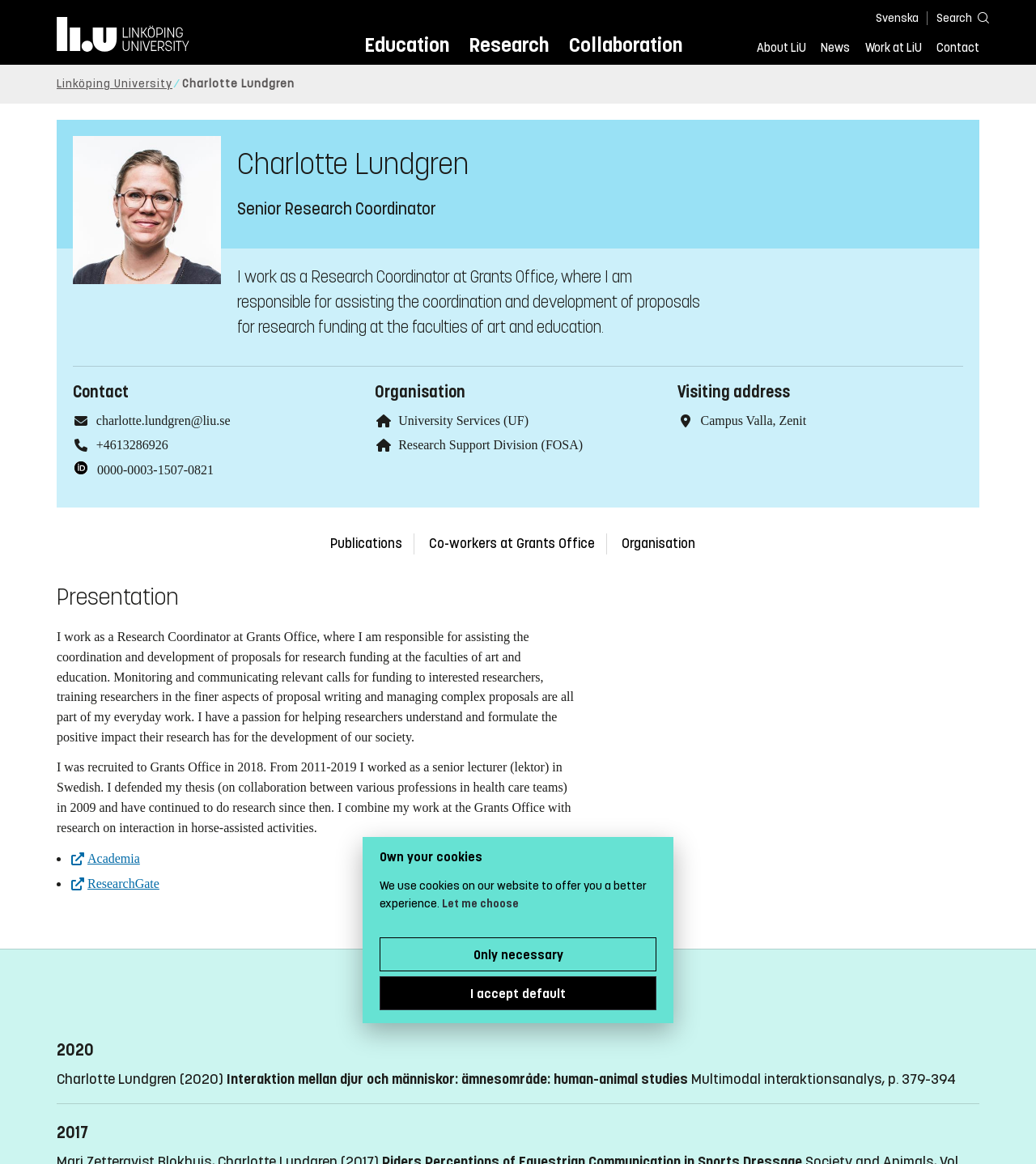Review the image closely and give a comprehensive answer to the question: What is the topic of Charlotte Lundgren's research?

I found this answer by looking at the text describing Charlotte Lundgren's research interests, which is located in the 'Presentation' section of the page.